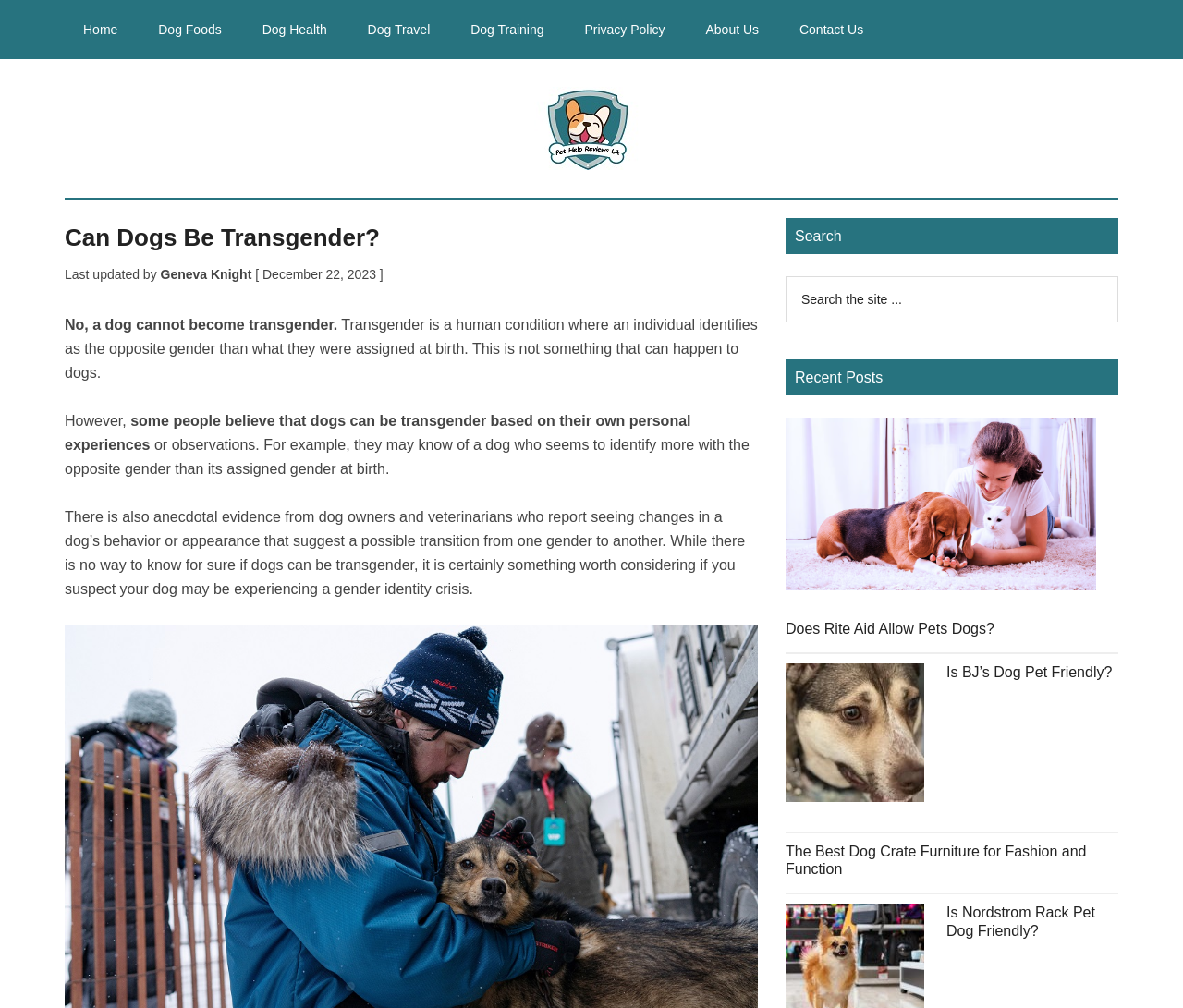With reference to the screenshot, provide a detailed response to the question below:
Who is the author of the current article?

I found the author's name 'Geneva Knight' in the header section of the current article, next to the 'Last updated by' text.